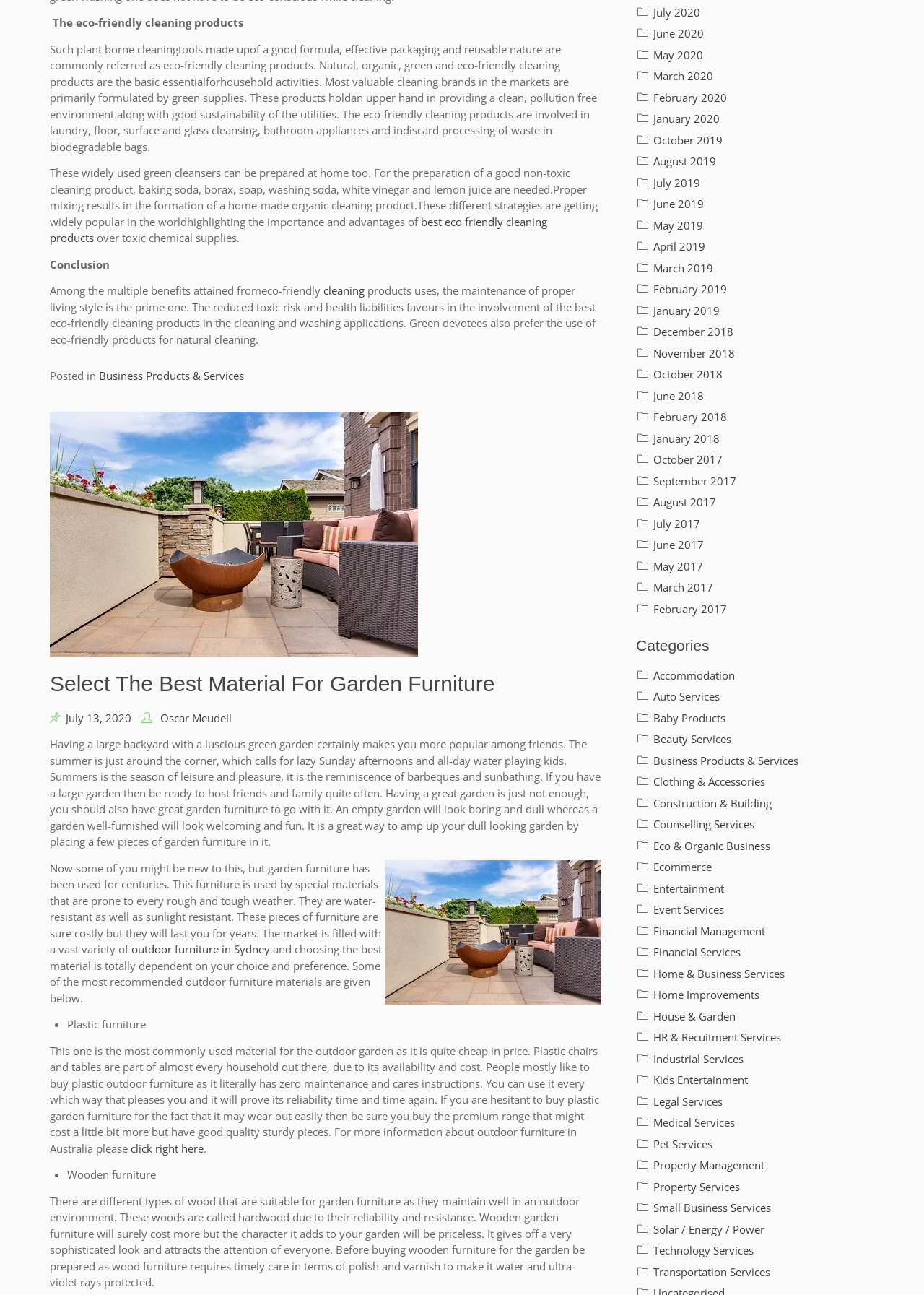Provide a short answer to the following question with just one word or phrase: What is the purpose of garden furniture?

To make the garden look welcoming